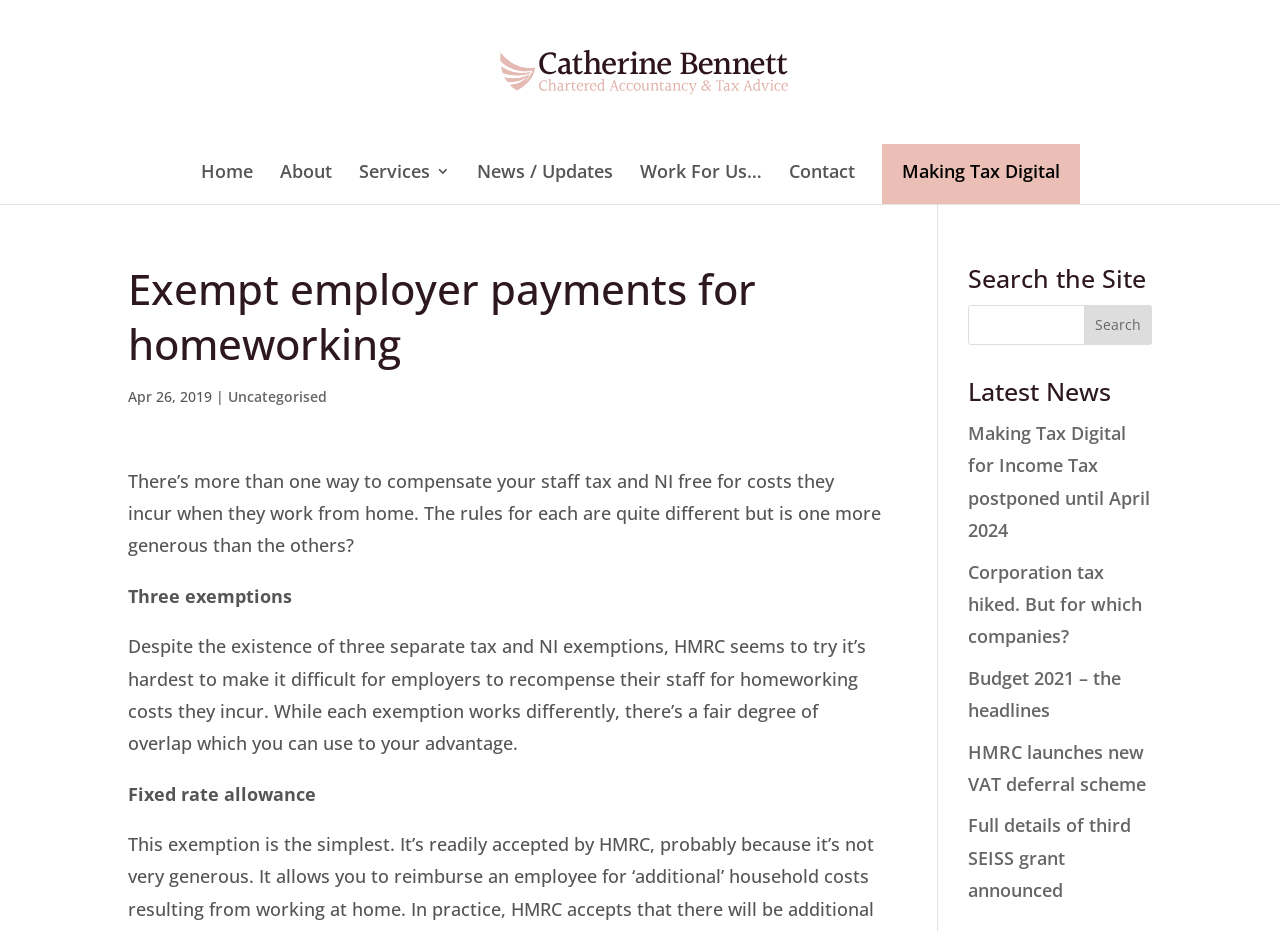What is the main heading displayed on the webpage? Please provide the text.

Exempt employer payments for homeworking